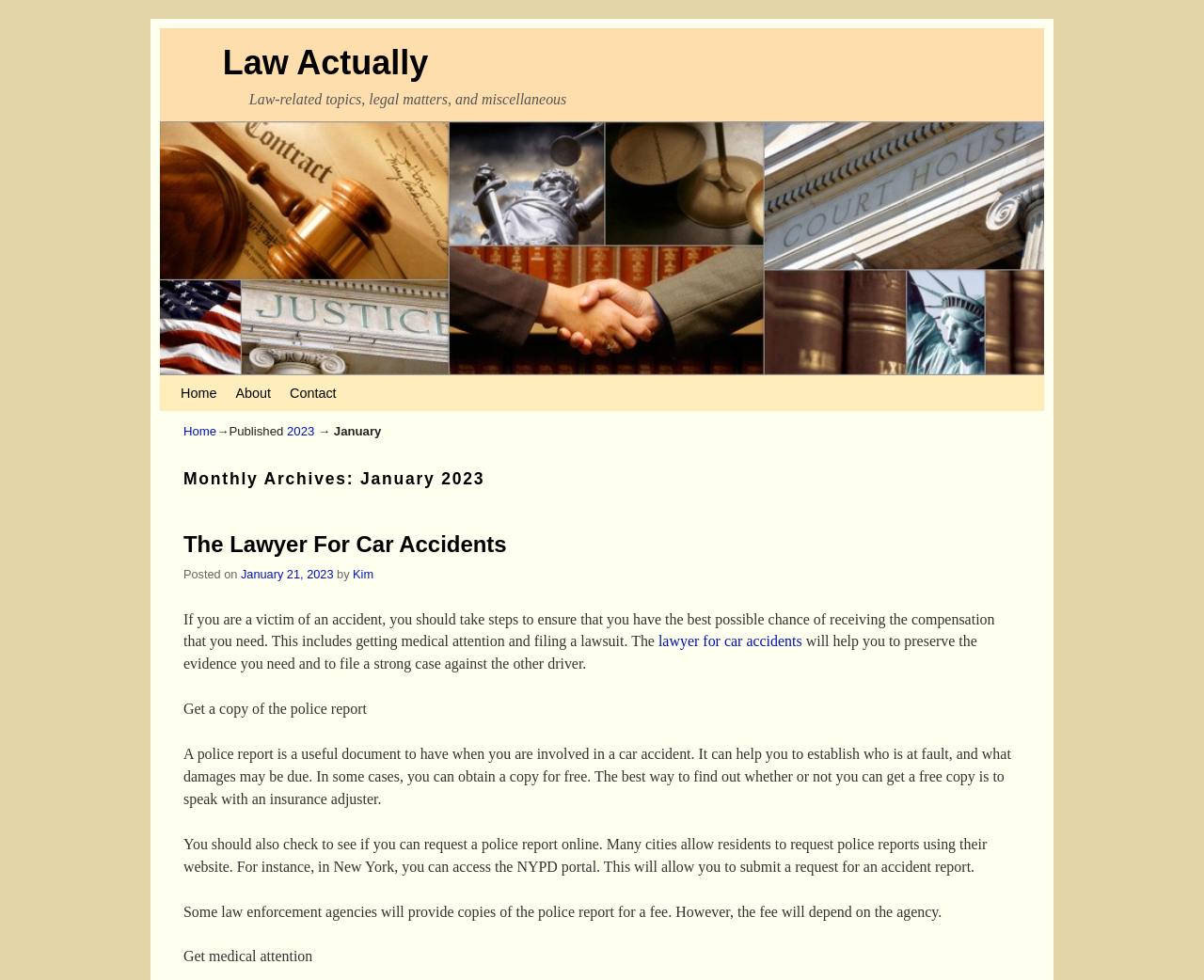What is the name of the website?
Please answer the question with as much detail and depth as you can.

The name of the website can be found in the heading element with the text 'Law Actually' at the top of the webpage.